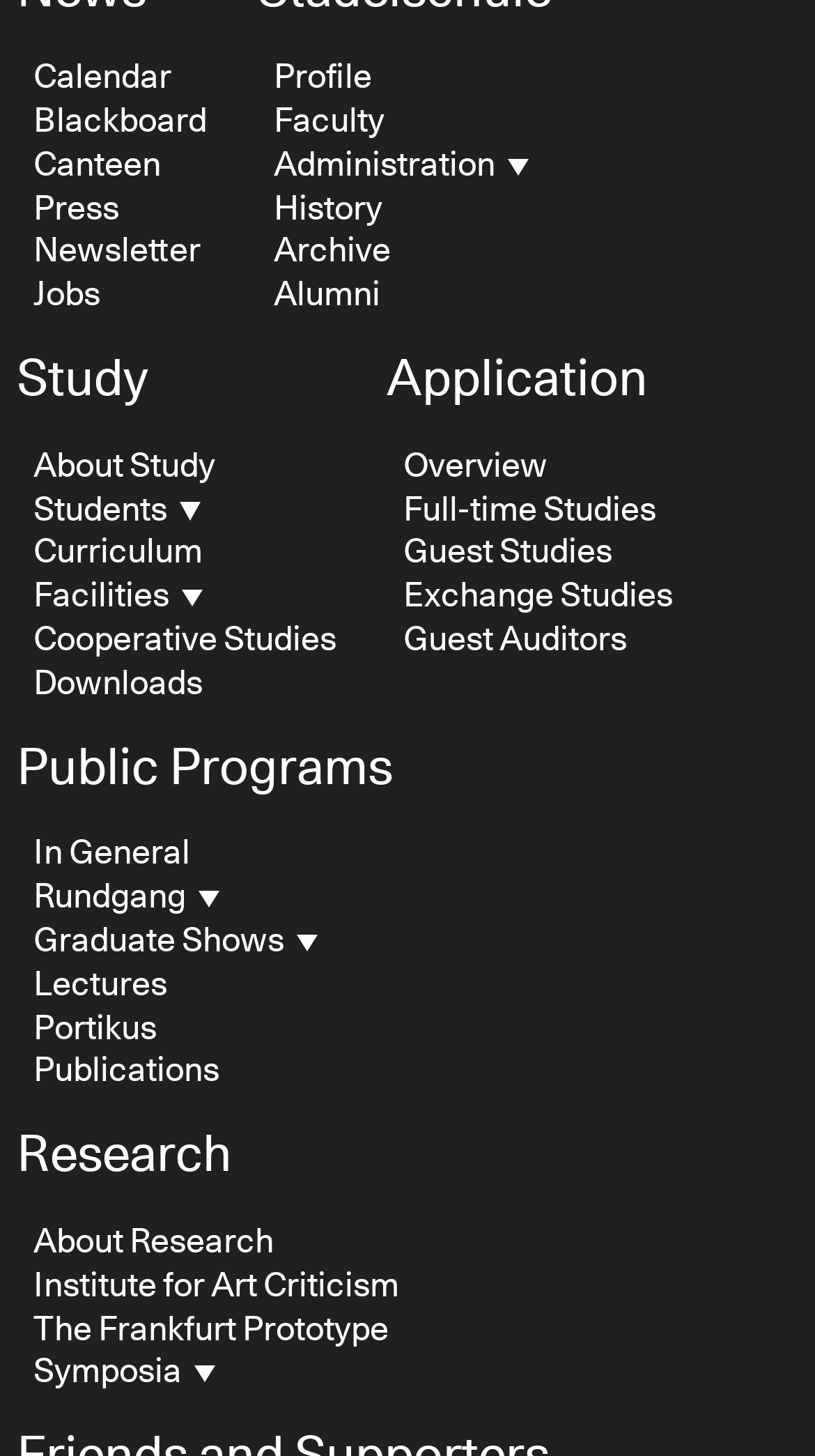Determine the bounding box coordinates for the clickable element to execute this instruction: "Read about research". Provide the coordinates as four float numbers between 0 and 1, i.e., [left, top, right, bottom].

[0.021, 0.774, 0.49, 0.816]